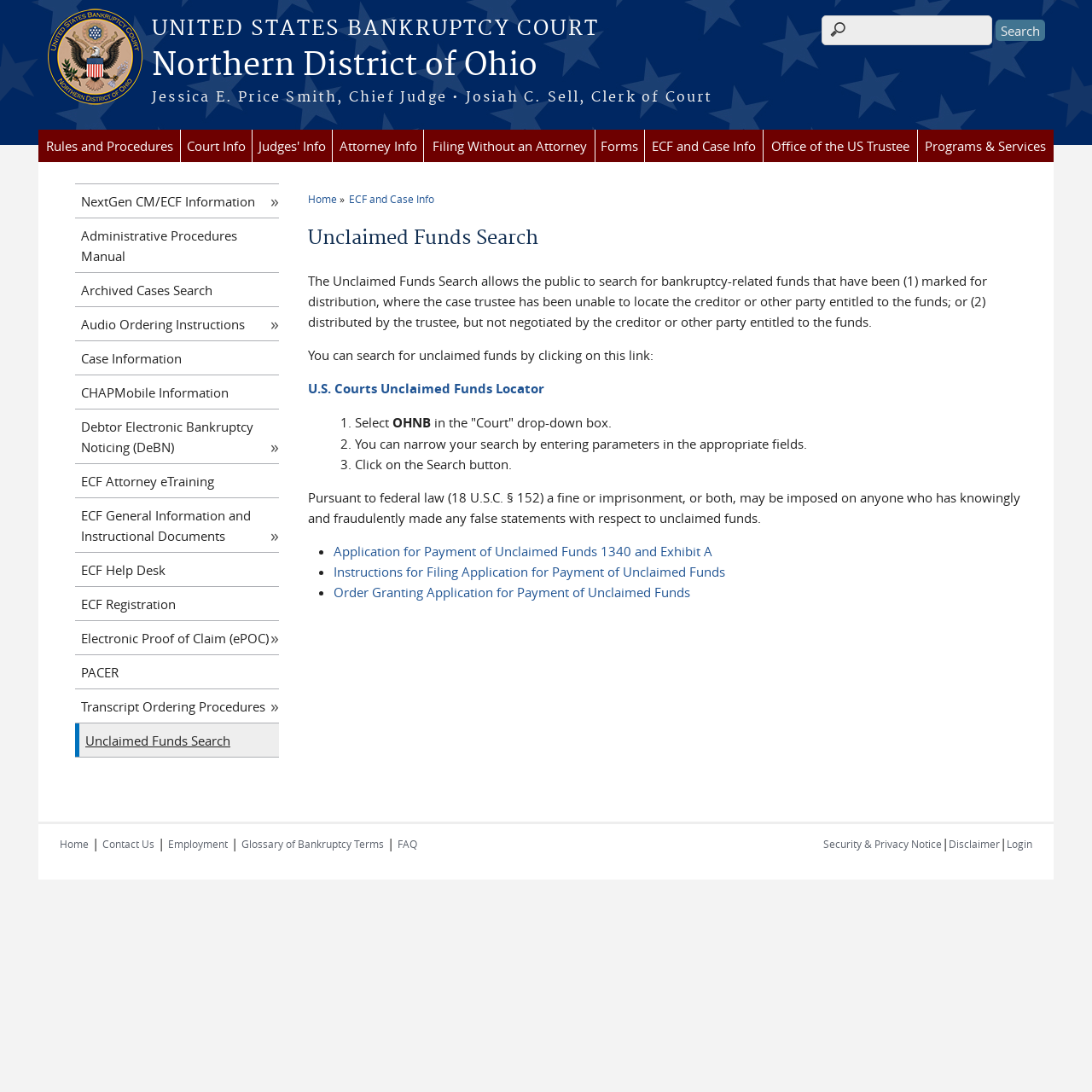Please identify the bounding box coordinates of the area that needs to be clicked to follow this instruction: "Search for a keyword".

None